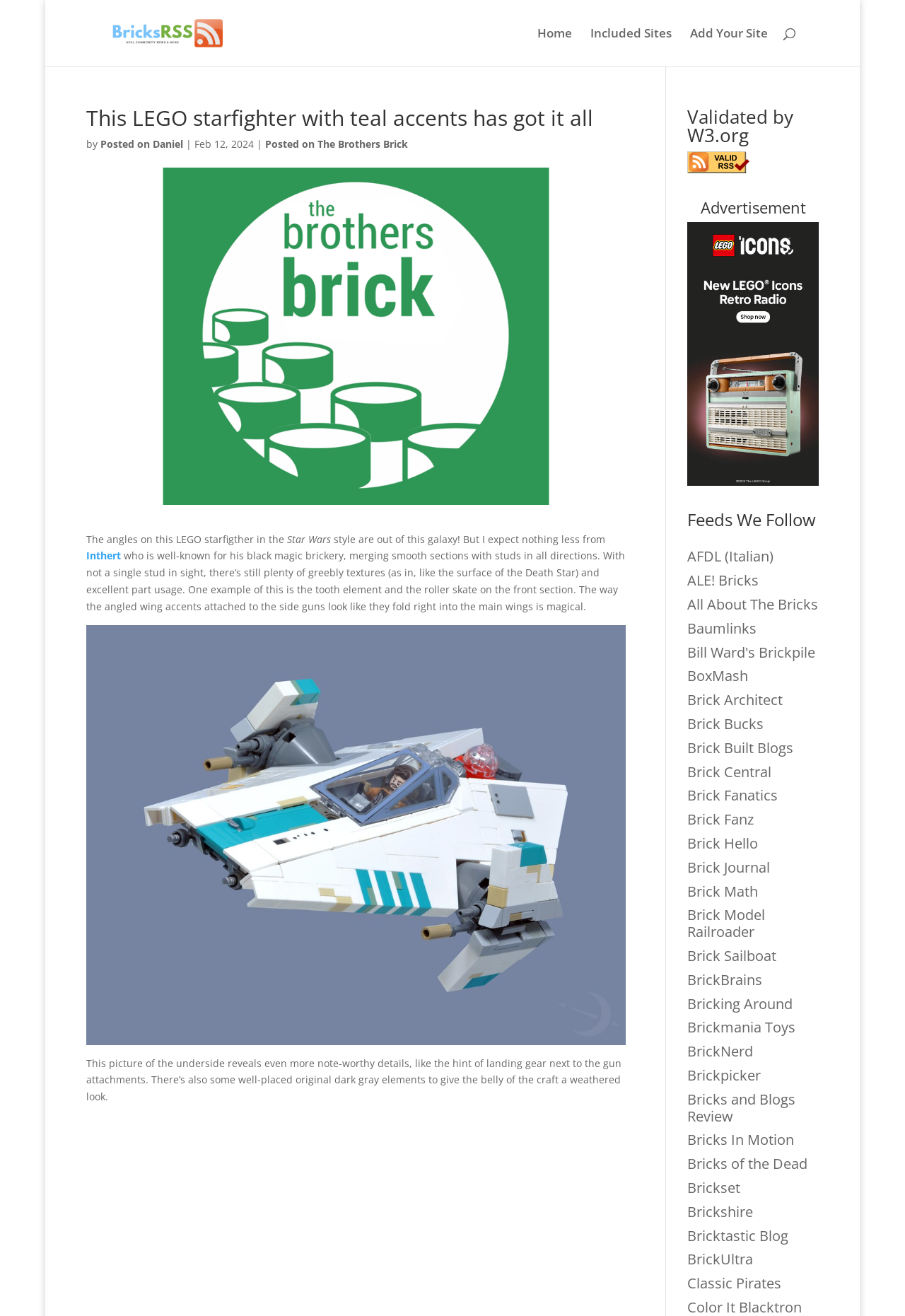Please identify the coordinates of the bounding box for the clickable region that will accomplish this instruction: "Check recent posts".

None